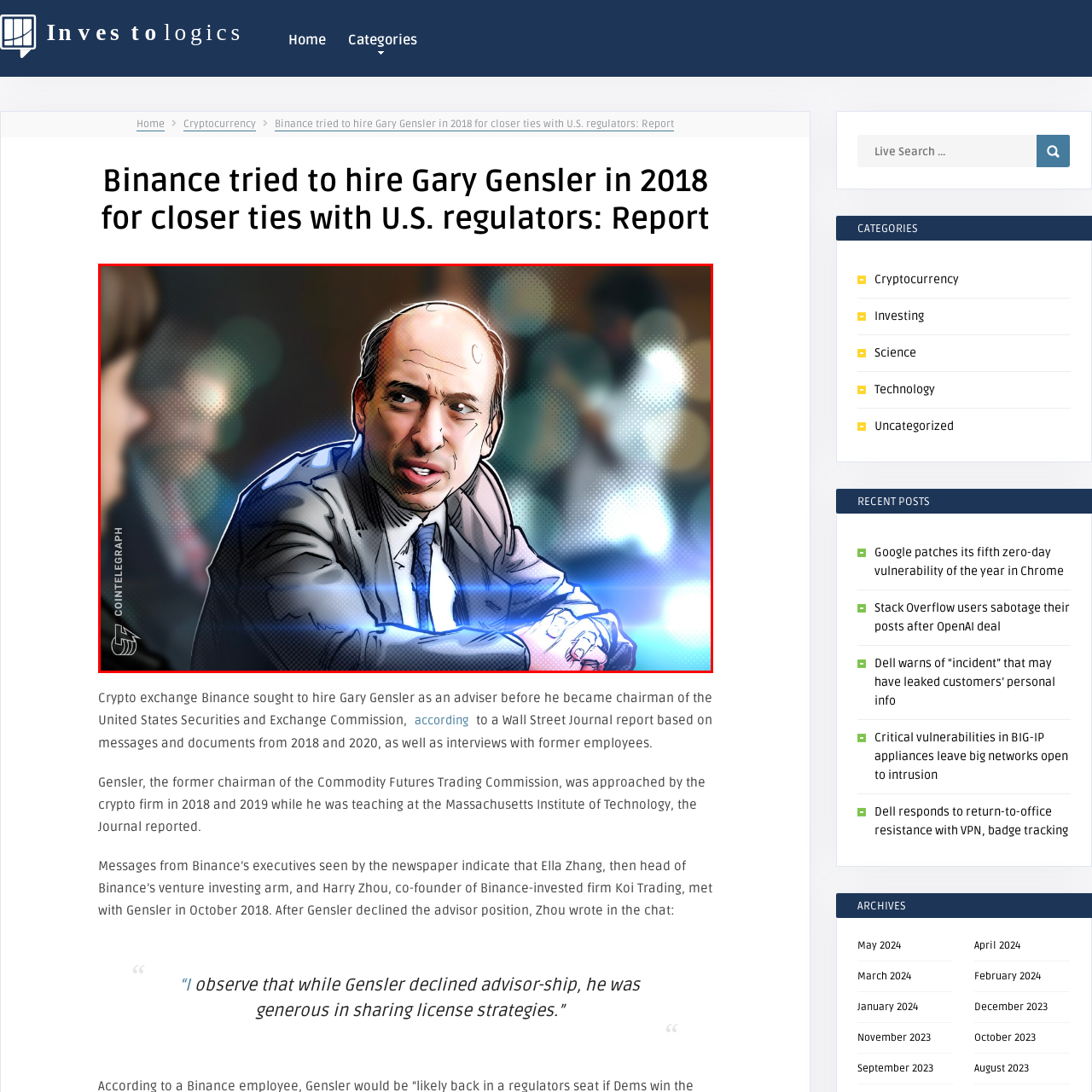View the portion of the image inside the red box and respond to the question with a succinct word or phrase: What is the tone of the image?

Serious